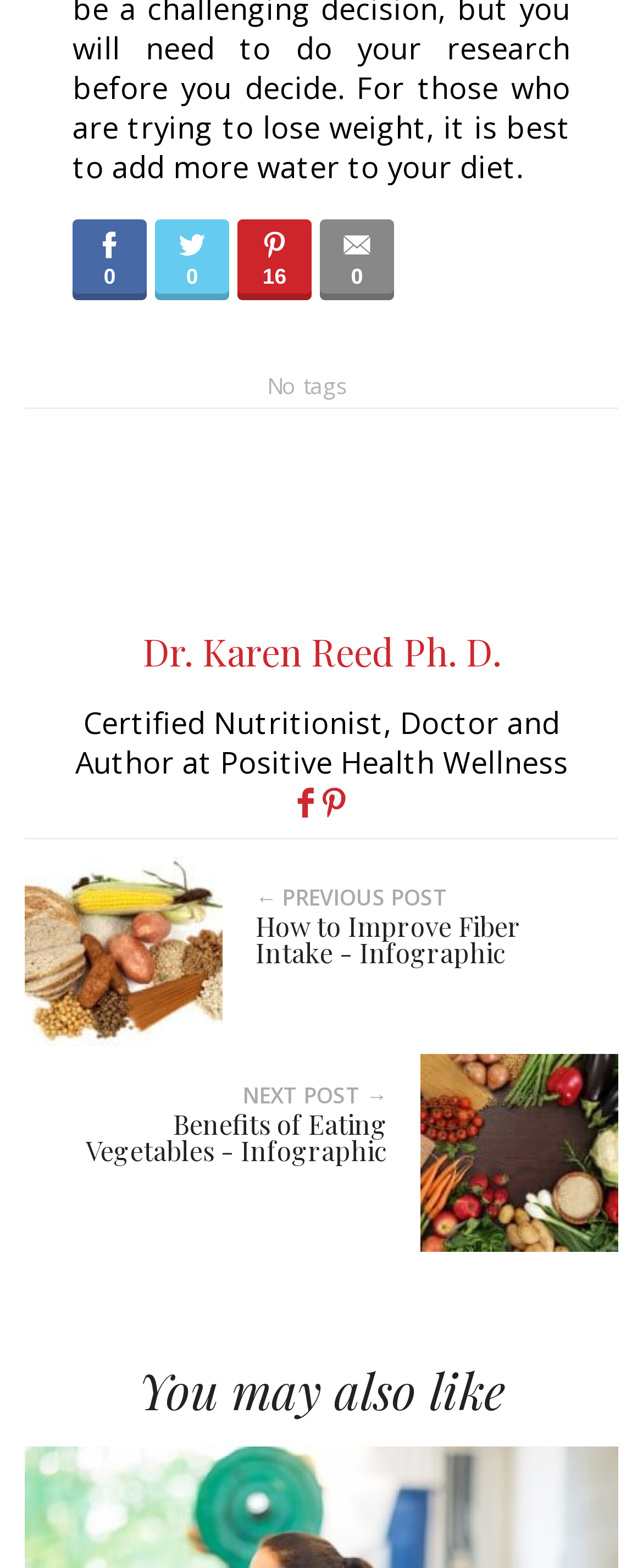Provide a single word or phrase to answer the given question: 
What is the topic of the next post?

Benefits of Eating Vegetables